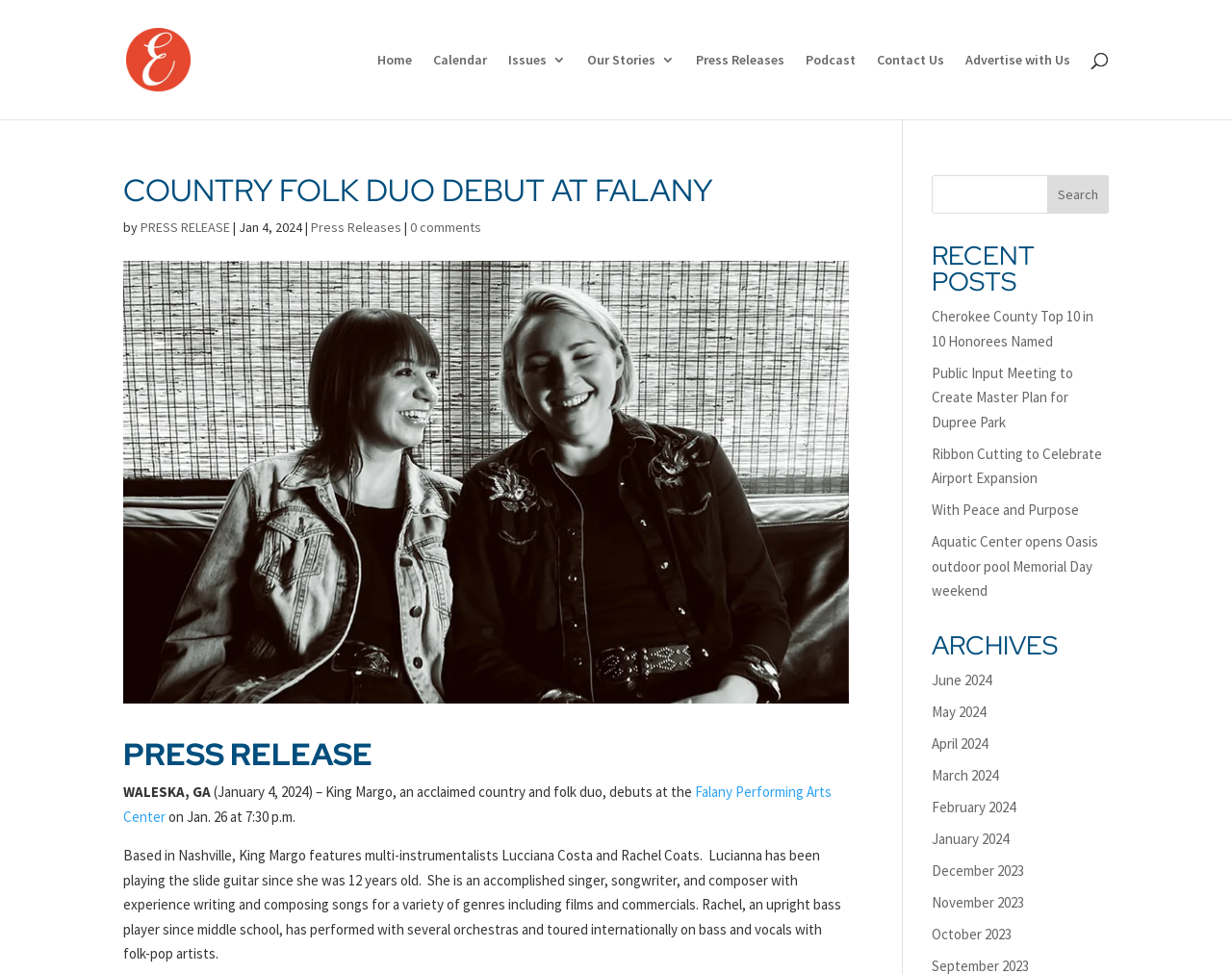Show me the bounding box coordinates of the clickable region to achieve the task as per the instruction: "Read the press release".

[0.114, 0.224, 0.187, 0.242]